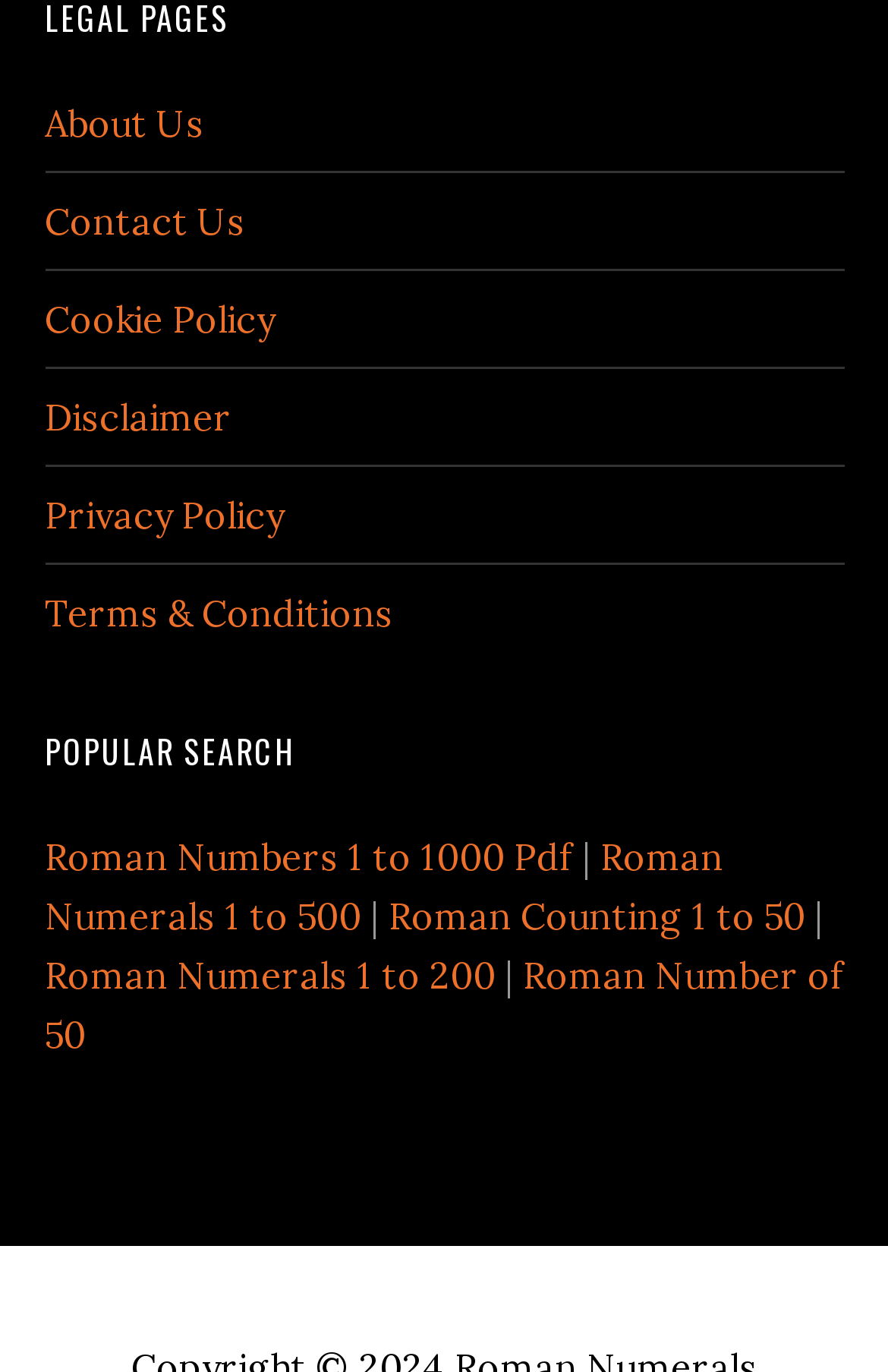Please find the bounding box coordinates of the element that needs to be clicked to perform the following instruction: "view Roman Numbers 1 to 1000 Pdf". The bounding box coordinates should be four float numbers between 0 and 1, represented as [left, top, right, bottom].

[0.05, 0.607, 0.645, 0.64]